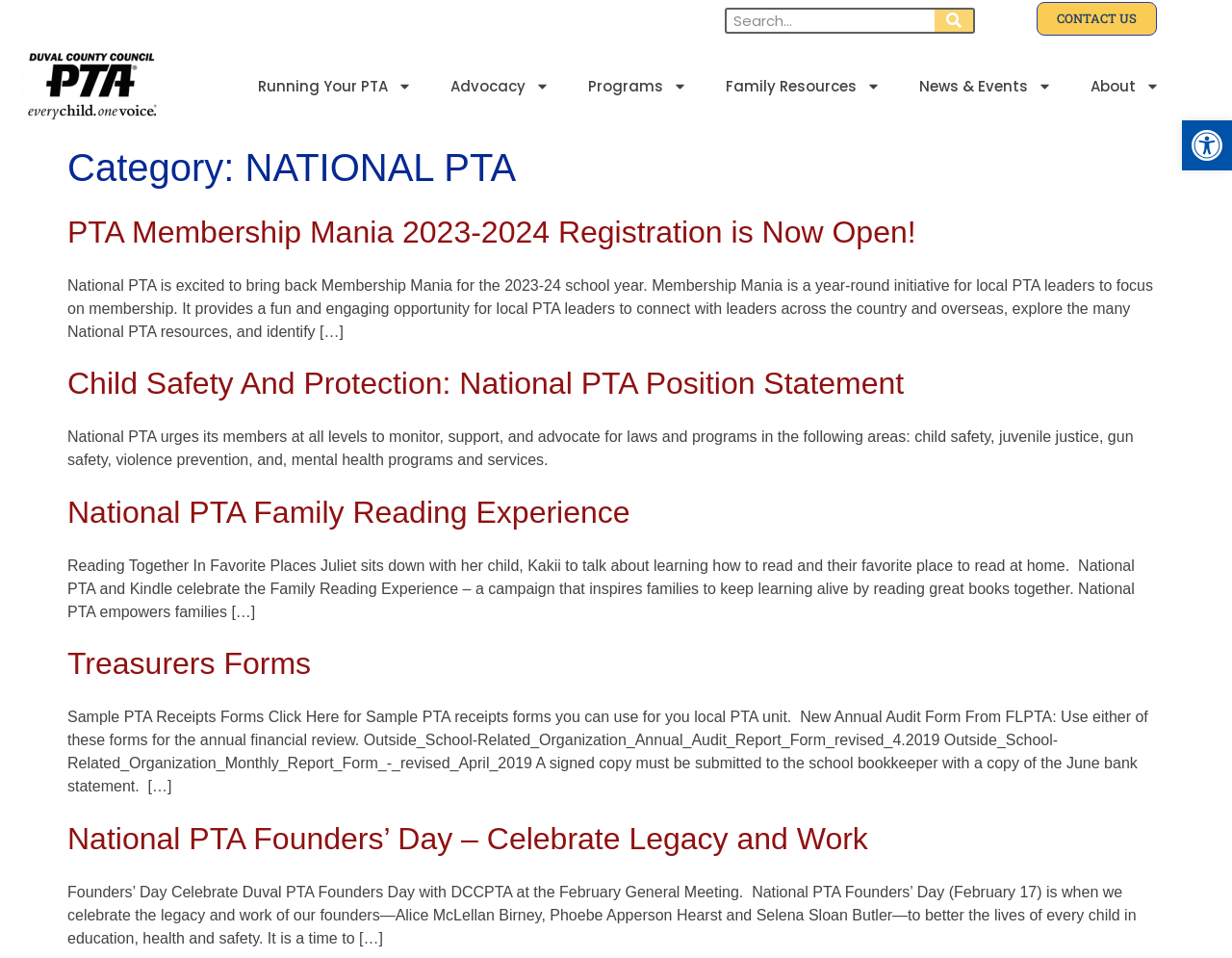Can you specify the bounding box coordinates for the region that should be clicked to fulfill this instruction: "Contact us".

[0.841, 0.002, 0.939, 0.037]